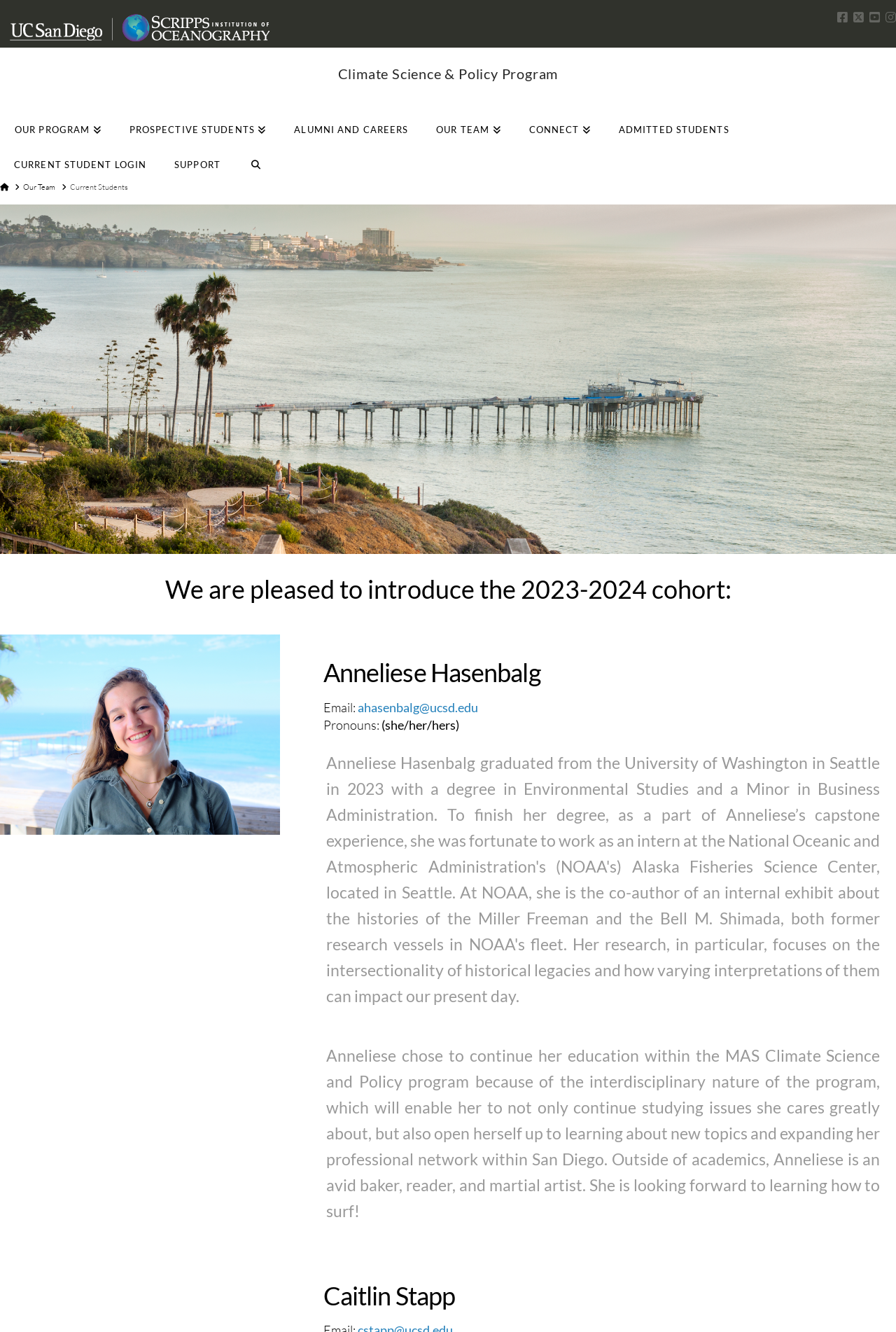By analyzing the image, answer the following question with a detailed response: What is the name of the program?

The name of the program can be found in the link 'Climate Science & Policy Program' at the top of the webpage, which is also part of the root element's text.